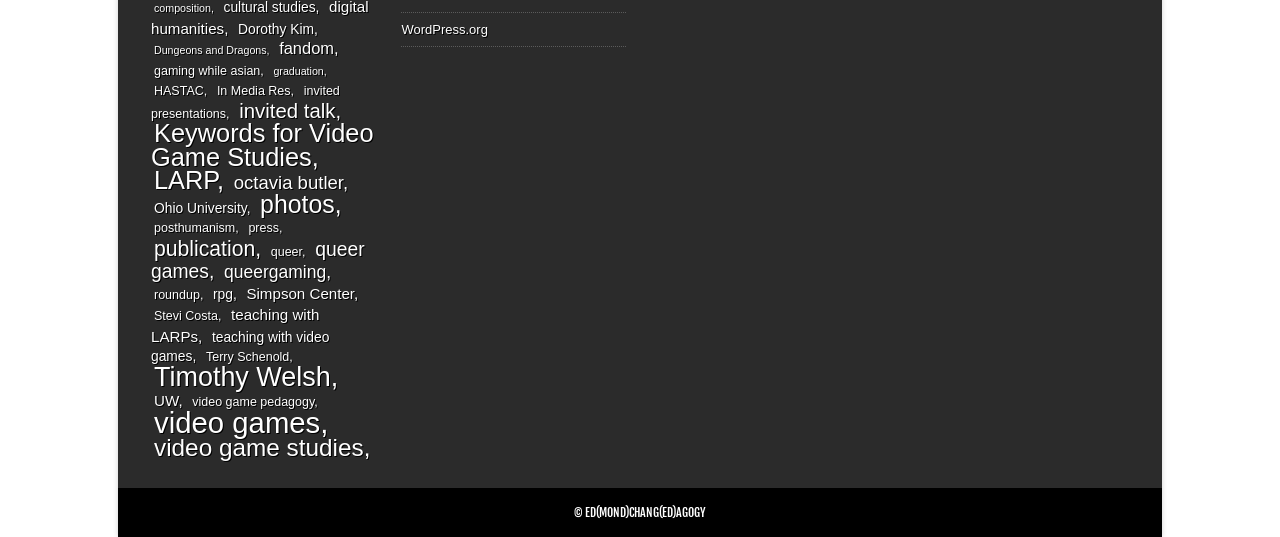Please indicate the bounding box coordinates of the element's region to be clicked to achieve the instruction: "check items related to queer games". Provide the coordinates as four float numbers between 0 and 1, i.e., [left, top, right, bottom].

[0.118, 0.437, 0.285, 0.531]